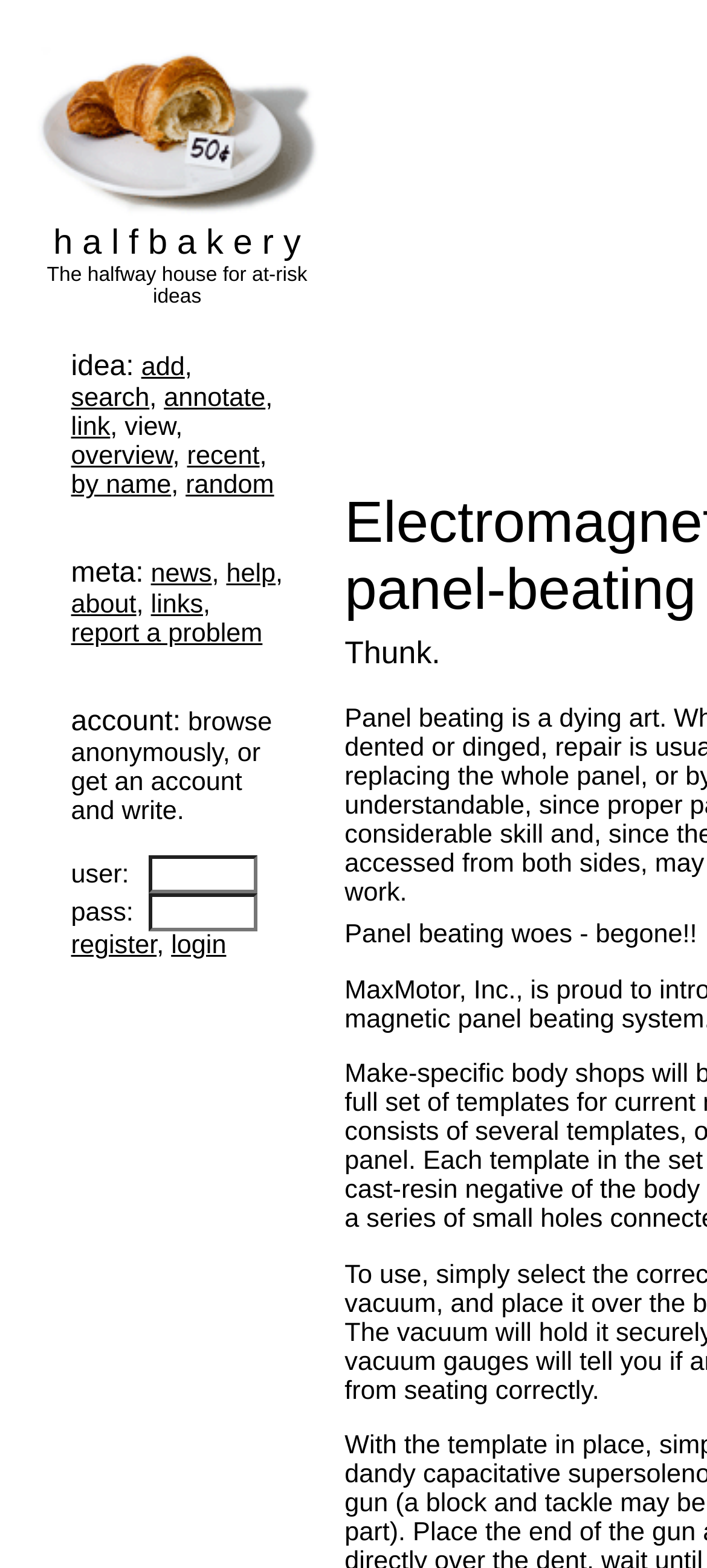Specify the bounding box coordinates for the region that must be clicked to perform the given instruction: "Click on 'RELATED PRODUCTS'".

None